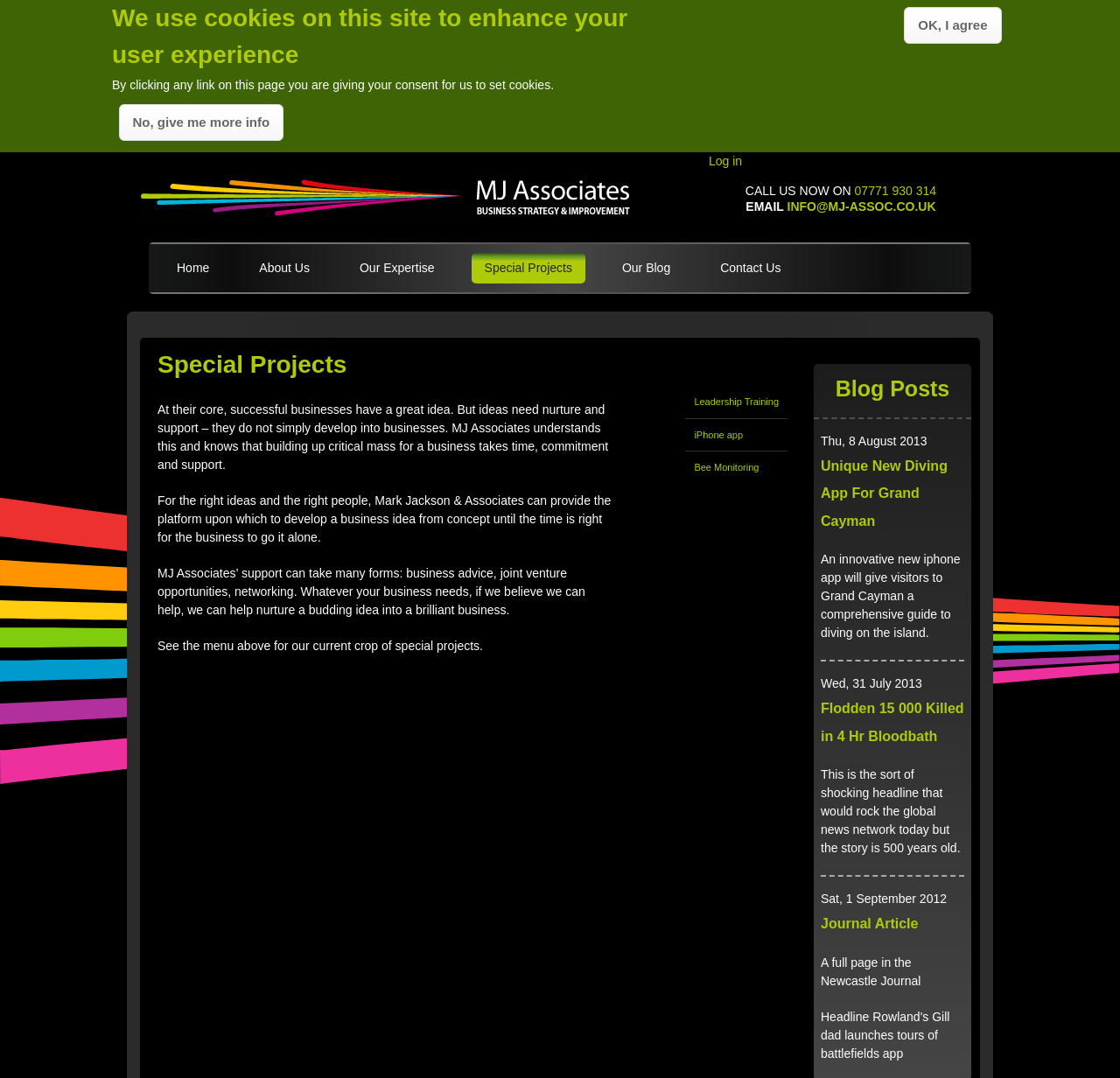Please specify the coordinates of the bounding box for the element that should be clicked to carry out this instruction: "Click the Log in button". The coordinates must be four float numbers between 0 and 1, formatted as [left, top, right, bottom].

[0.633, 0.143, 0.663, 0.156]